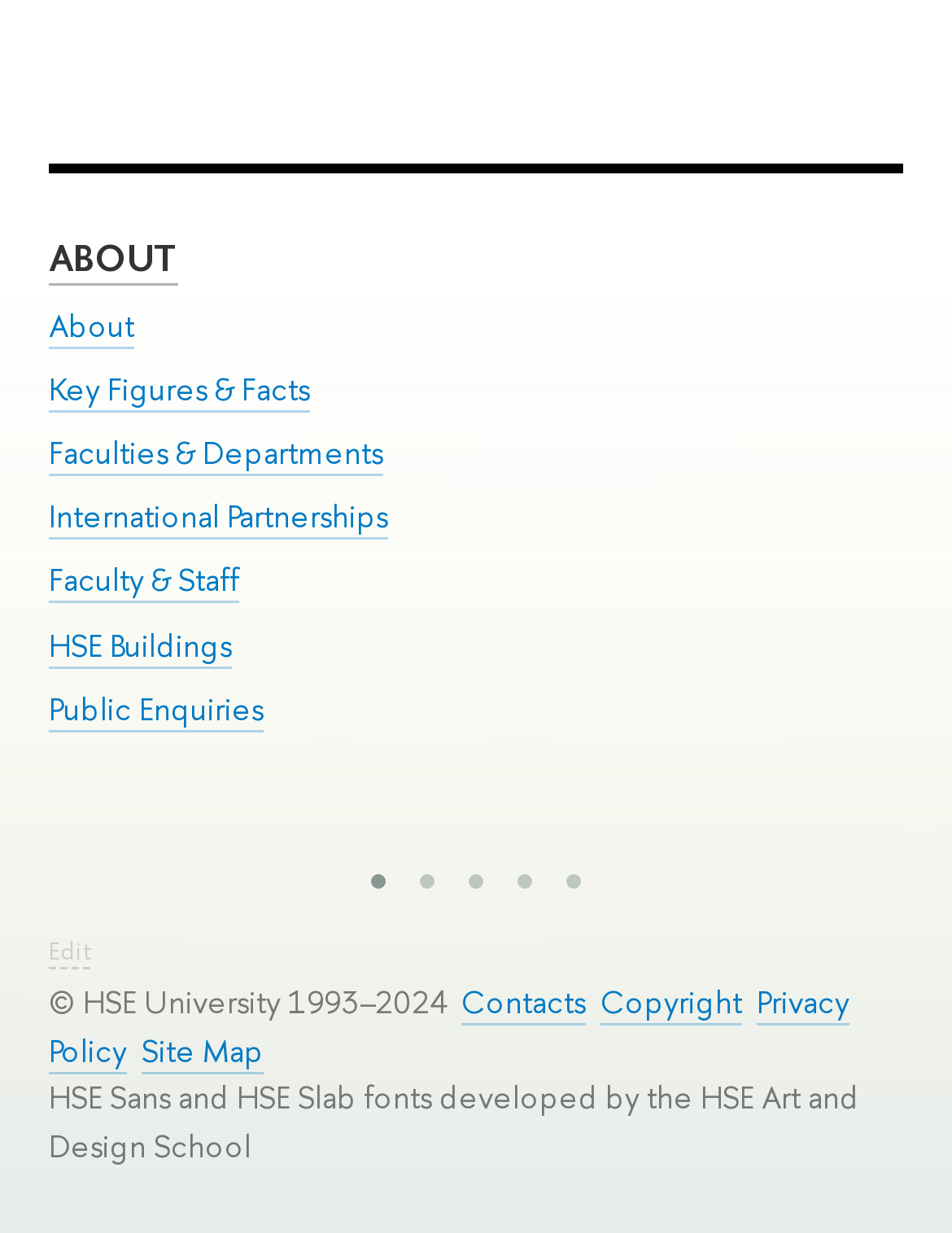Find the bounding box coordinates of the element you need to click on to perform this action: 'view key figures and facts'. The coordinates should be represented by four float values between 0 and 1, in the format [left, top, right, bottom].

[0.051, 0.299, 0.326, 0.335]